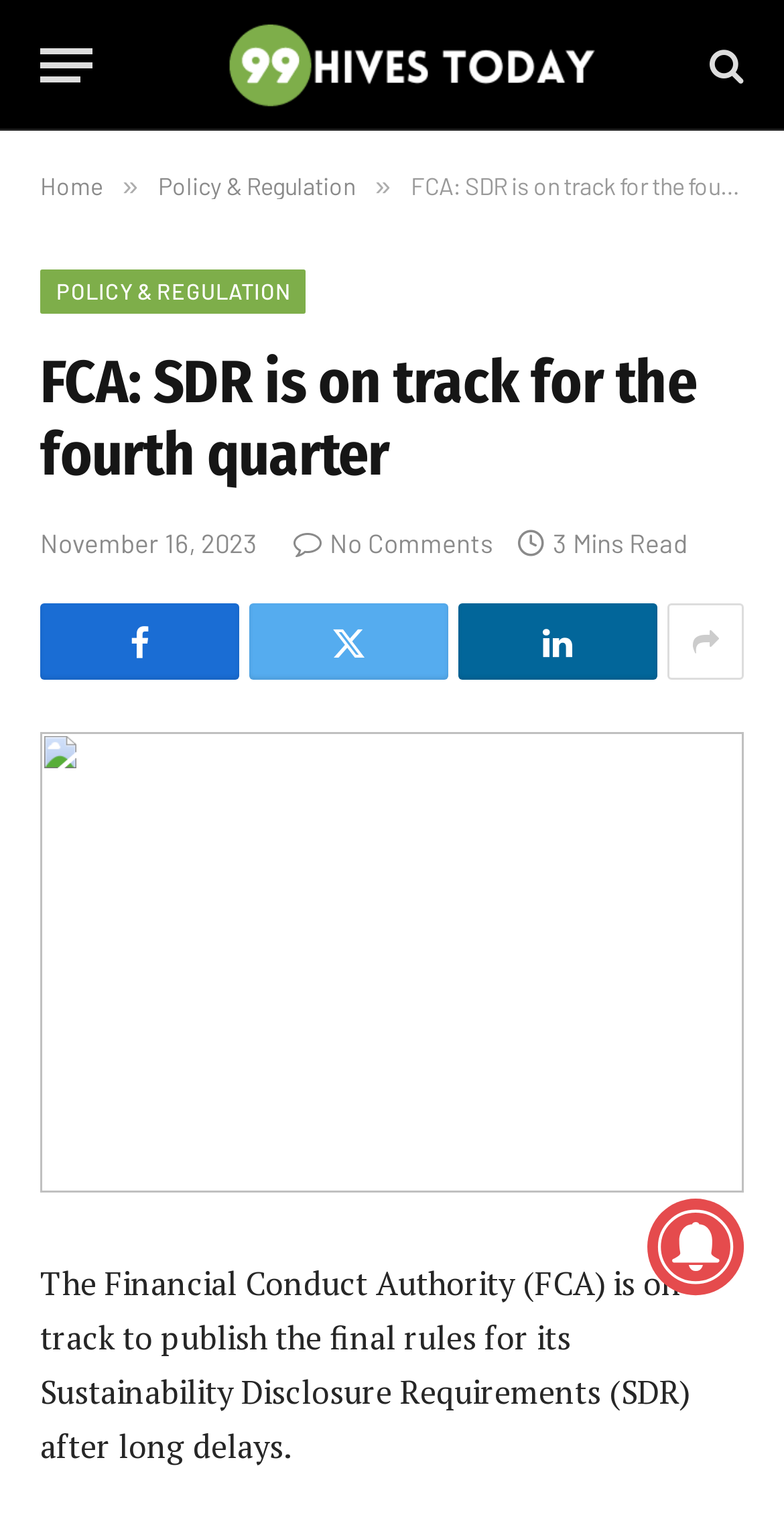Using the element description: "title="Show More Social Sharing"", determine the bounding box coordinates for the specified UI element. The coordinates should be four float numbers between 0 and 1, [left, top, right, bottom].

[0.851, 0.398, 0.949, 0.449]